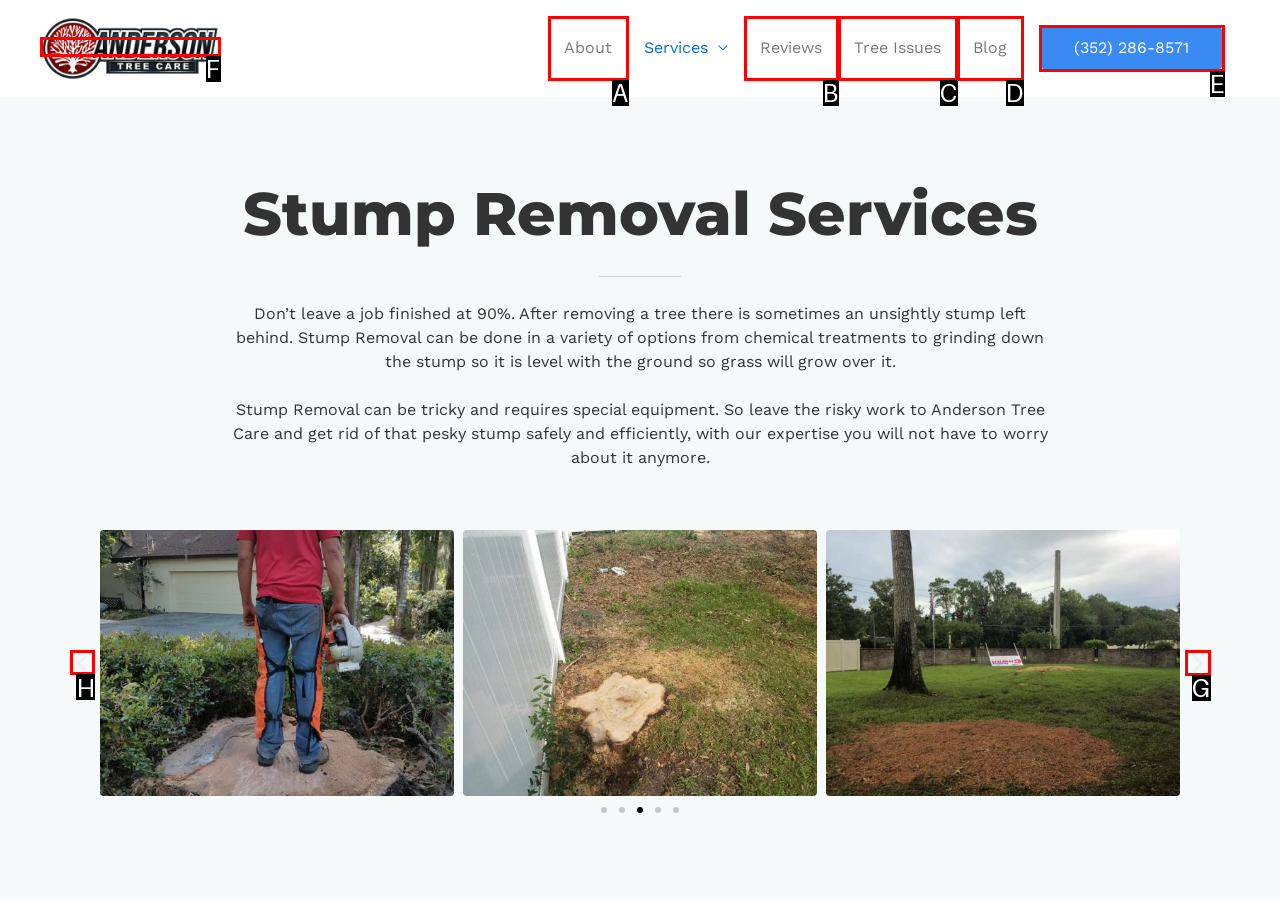Point out the letter of the HTML element you should click on to execute the task: View the previous slide
Reply with the letter from the given options.

H